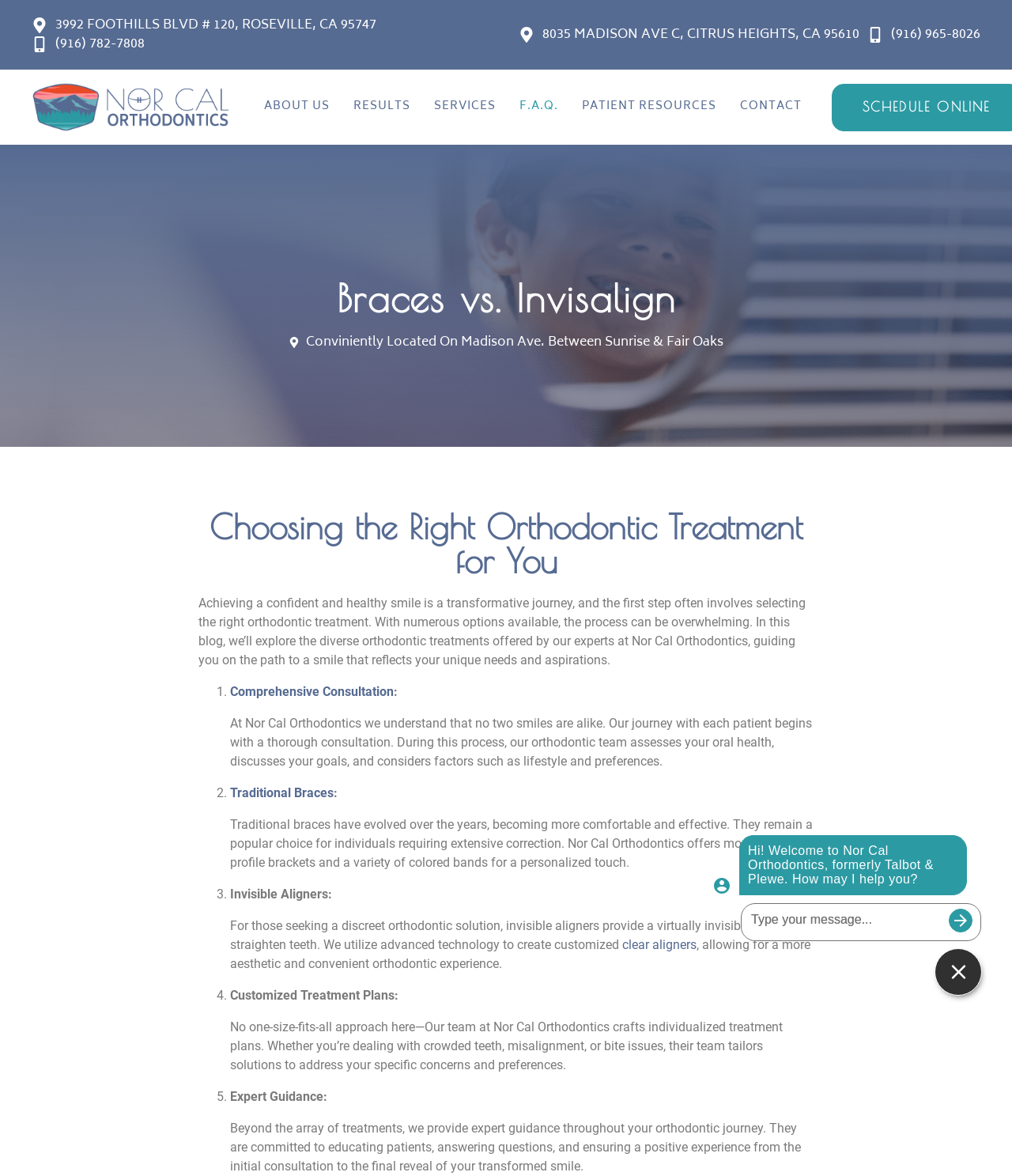How many types of orthodontic treatments are discussed on this webpage?
Look at the image and respond with a single word or a short phrase.

5